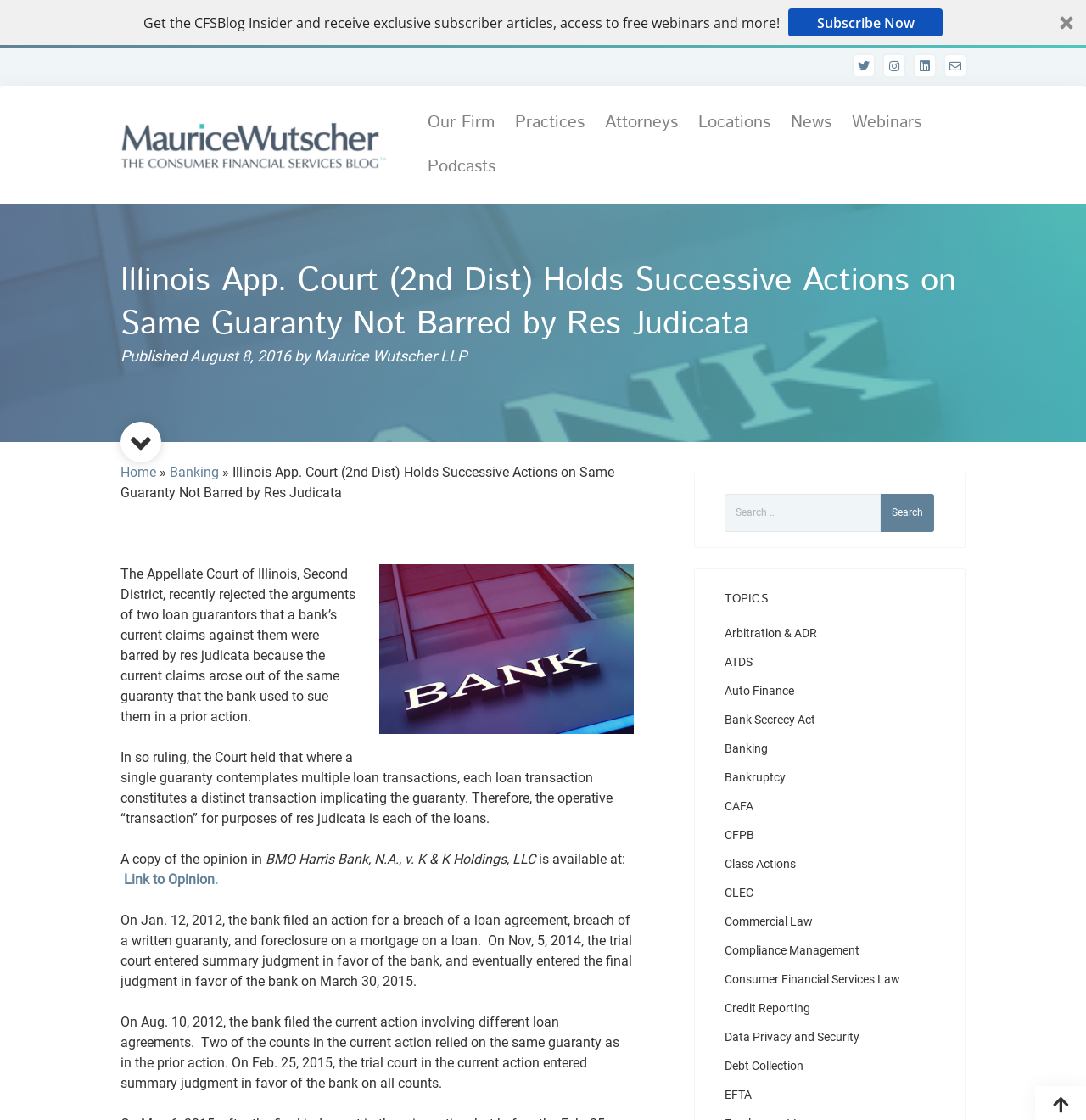Explain the webpage's design and content in an elaborate manner.

This webpage is a blog post from The Consumer Financial Services Blog, with a title "Illinois App. Court (2nd Dist) Holds Successive Actions on Same Guaranty Not Barred by Res Judicata". At the top of the page, there is a button to subscribe to the CFS Blog Insider, which offers exclusive subscriber articles, access to free webinars, and more. 

Below the title, there is a heading that displays the title of the blog post again, followed by a publication date and author information. The main content of the blog post is divided into several paragraphs, which discuss a recent court ruling in Illinois regarding successive actions on the same guaranty. The text is dense and appears to be written for an audience with a legal background.

On the top right side of the page, there are social media links to Twitter, Instagram, LinkedIn, and an email form. Below these links, there is a navigation menu with links to different sections of the website, including "Our Firm", "Practices", "Attorneys", "Locations", "News", "Webinars", and "Podcasts".

On the right side of the page, there is a search bar with a button to search for specific topics. Below the search bar, there is a list of topics, including "Arbitration & ADR", "ATDS", "Auto Finance", and many others. Each topic is a link that likely leads to related blog posts or articles.

At the bottom of the page, there is a small image and a link to the blog's homepage.